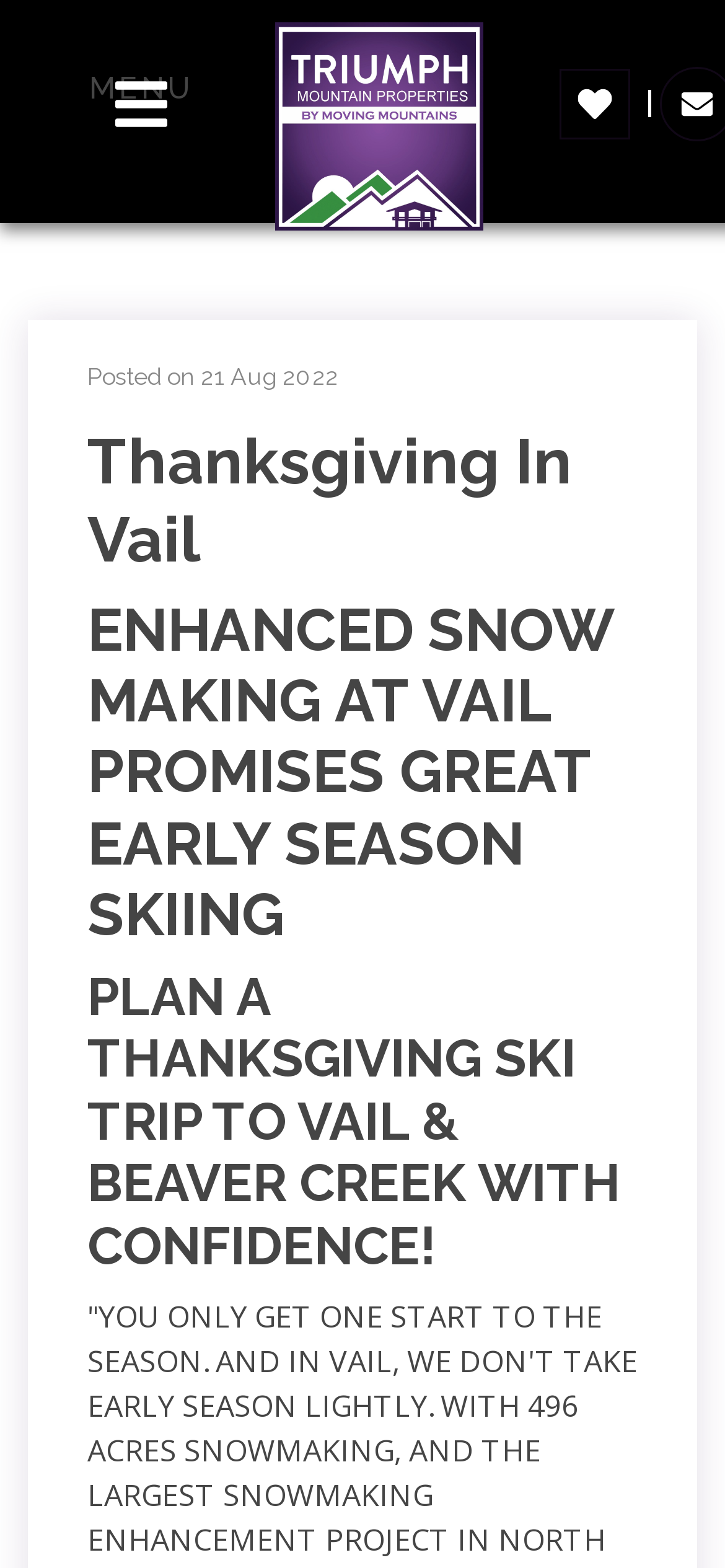Find the bounding box coordinates for the HTML element specified by: "Toggle Navigation Menu Menu".

[0.072, 0.024, 0.318, 0.109]